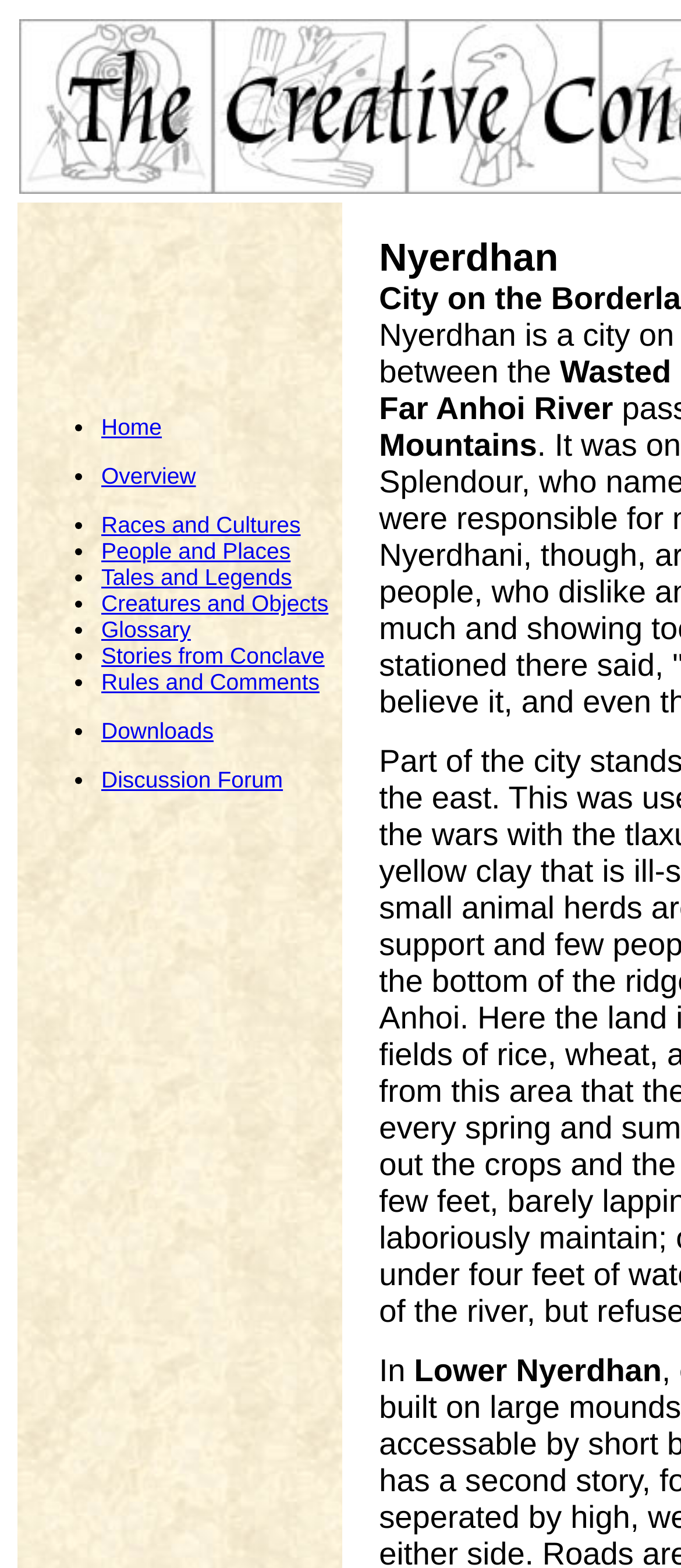Determine the coordinates of the bounding box for the clickable area needed to execute this instruction: "go to home page".

[0.149, 0.264, 0.238, 0.281]